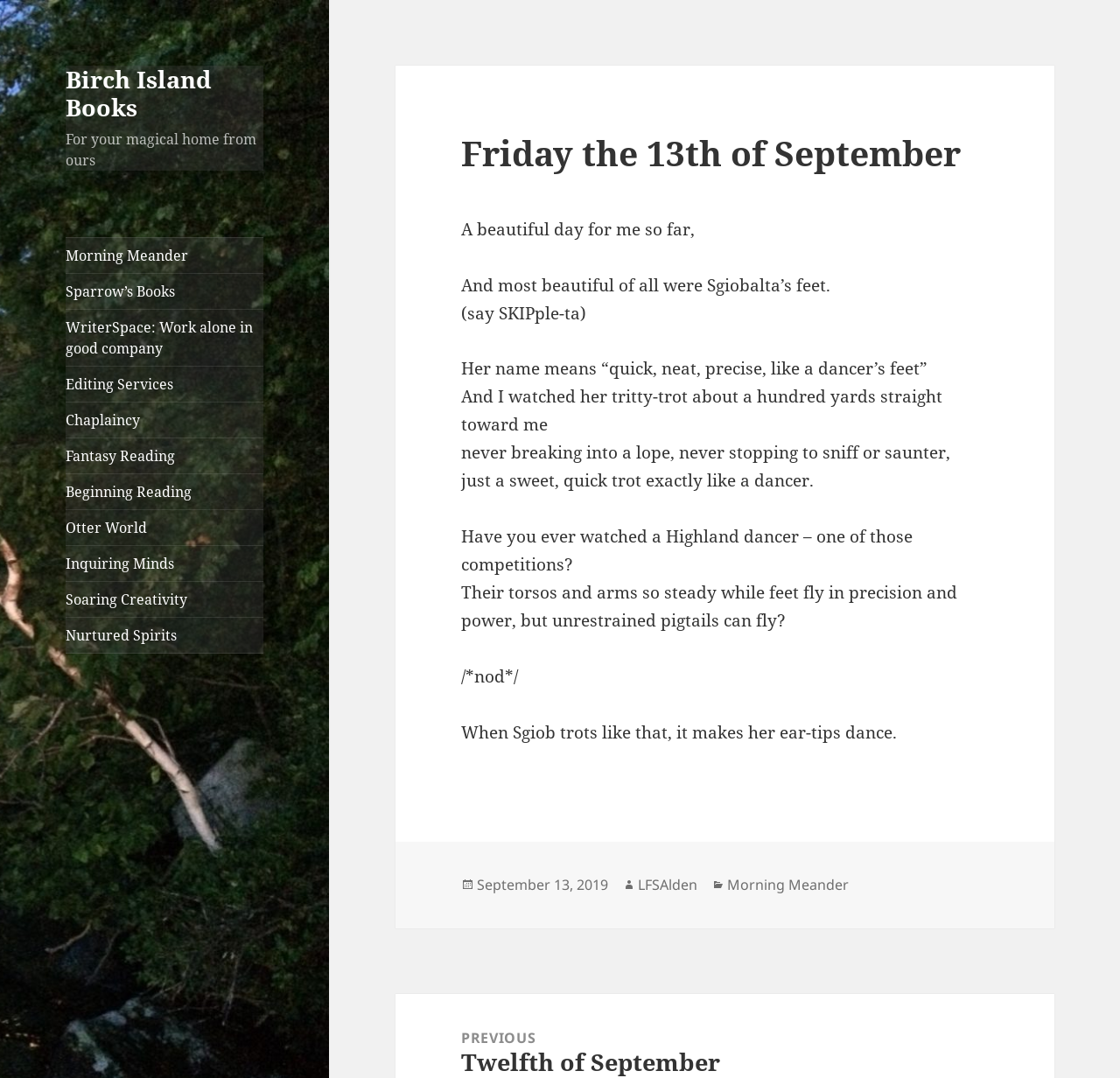What is the name of the website?
Please describe in detail the information shown in the image to answer the question.

The name of the website is 'Birch Island Books' which is mentioned in the link at the top of the webpage.